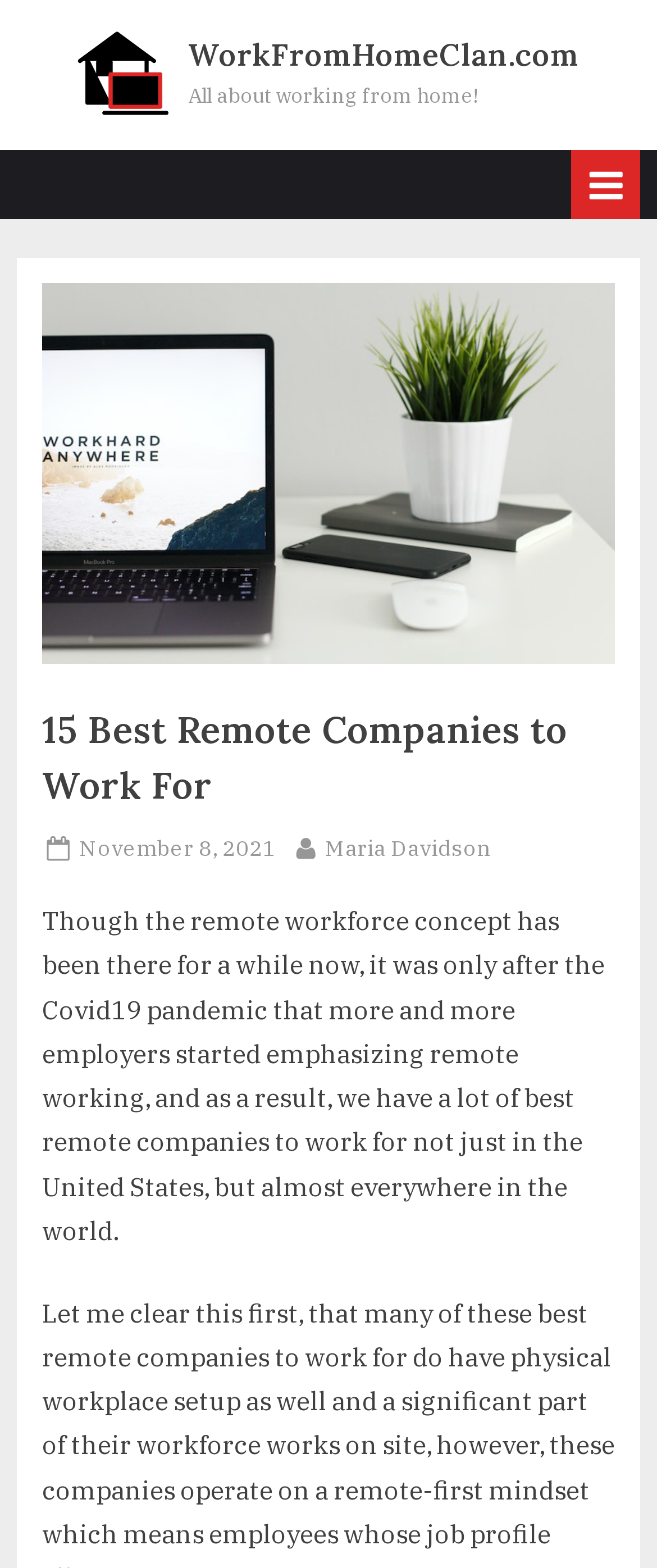What event led to an increase in remote working?
Give a one-word or short phrase answer based on the image.

Covid19 pandemic